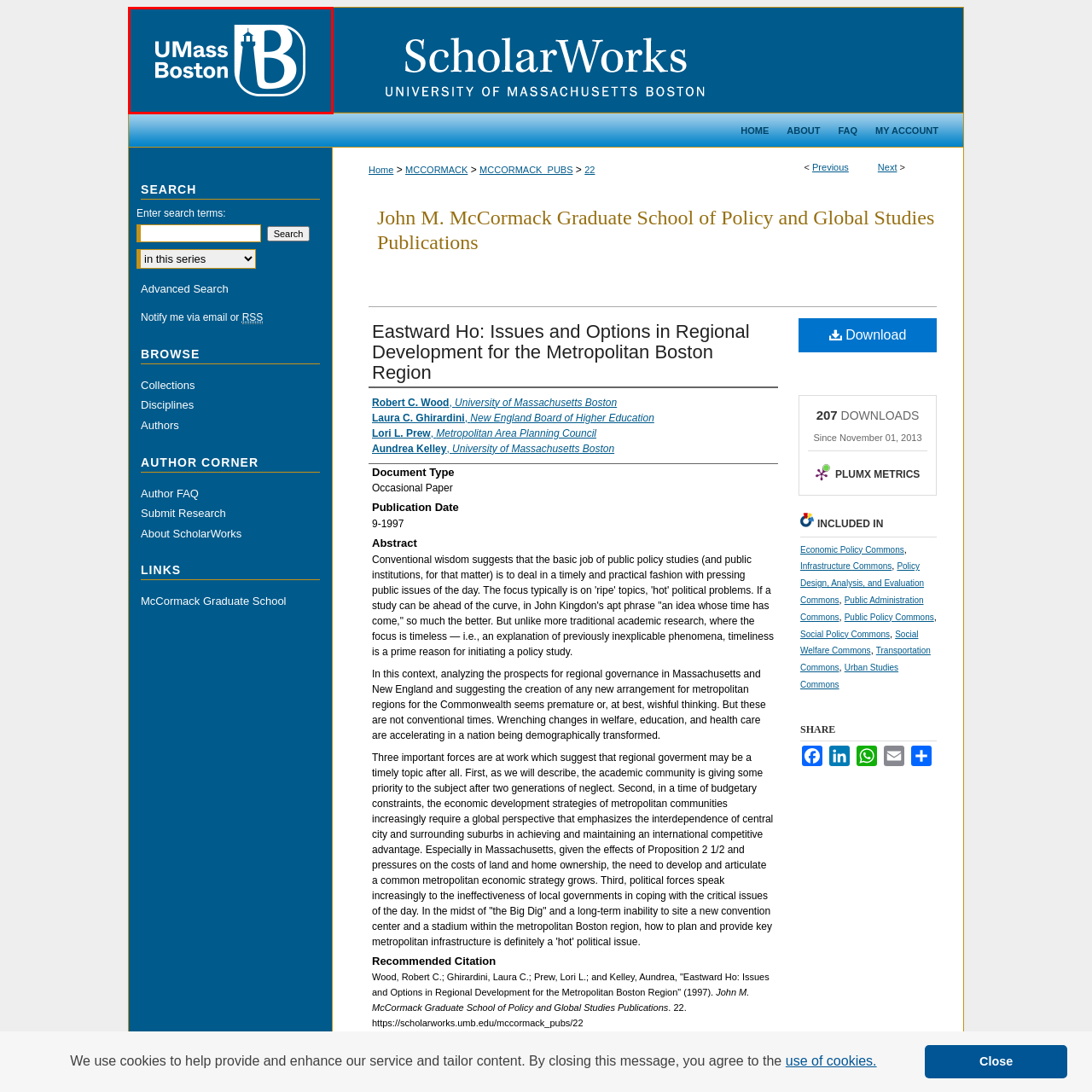Explain in detail what is happening in the red-marked area of the image.

The image features the logo of the University of Massachusetts Boston, prominently displayed against a vibrant blue background. The logo consists of the text "UMass Boston" alongside a stylized graphic of the letter "B," which is integrated with an icon resembling a lighthouse. This visual identity reflects the university's commitment to education and community, symbolizing guidance and enlightenment. The design conveys a sense of modernity and professionalism, aligning with the institution's mission to serve as a hub of academic excellence and public service in the Boston area.